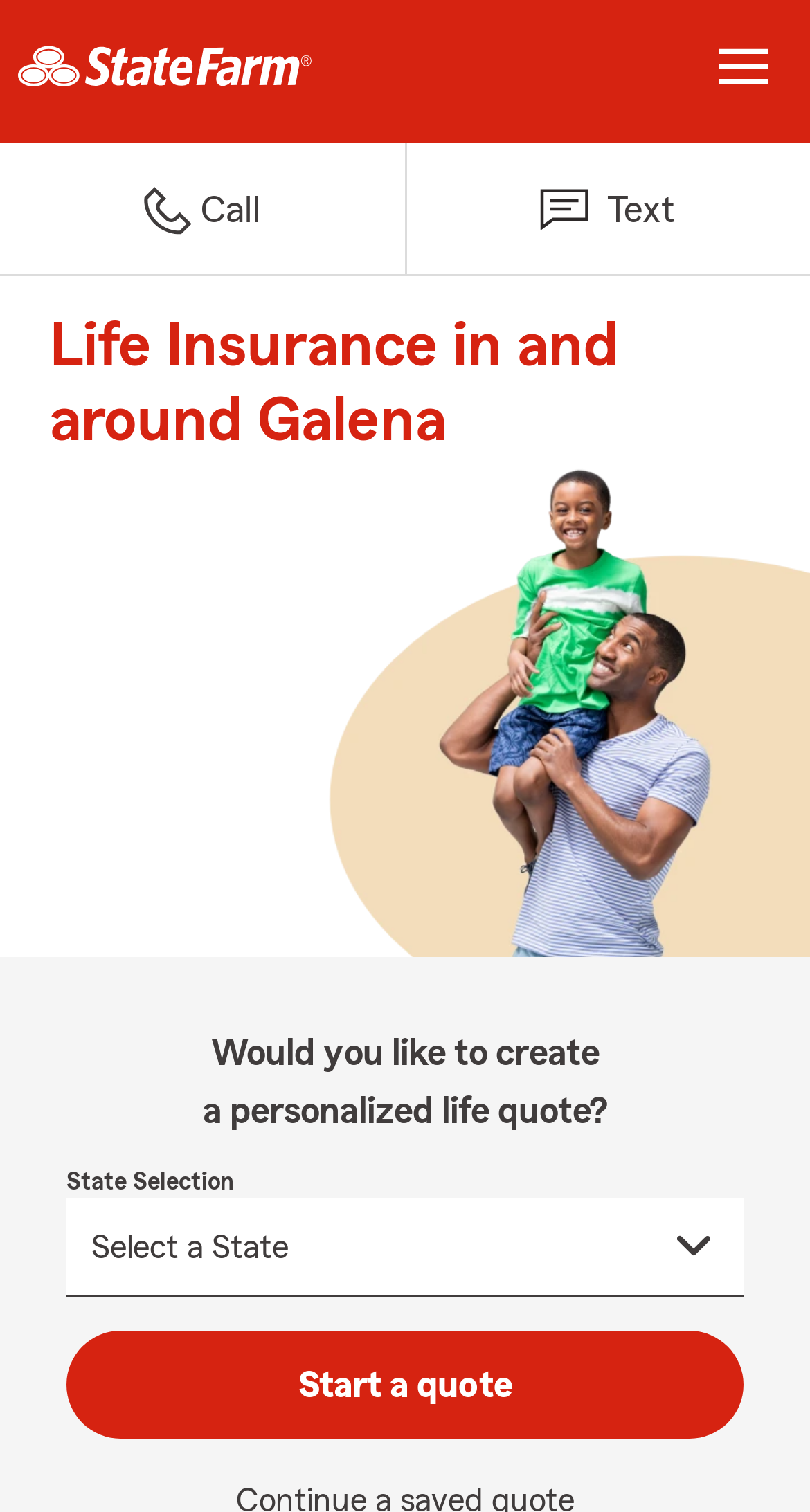Analyze the image and deliver a detailed answer to the question: What is the location of the State Farm agent?

The webpage mentions 'Life Insurance in and around Galena' as a heading, and also mentions 'Galena, KS' in the context of the State Farm agent, indicating that the agent is located in Galena, Kansas.